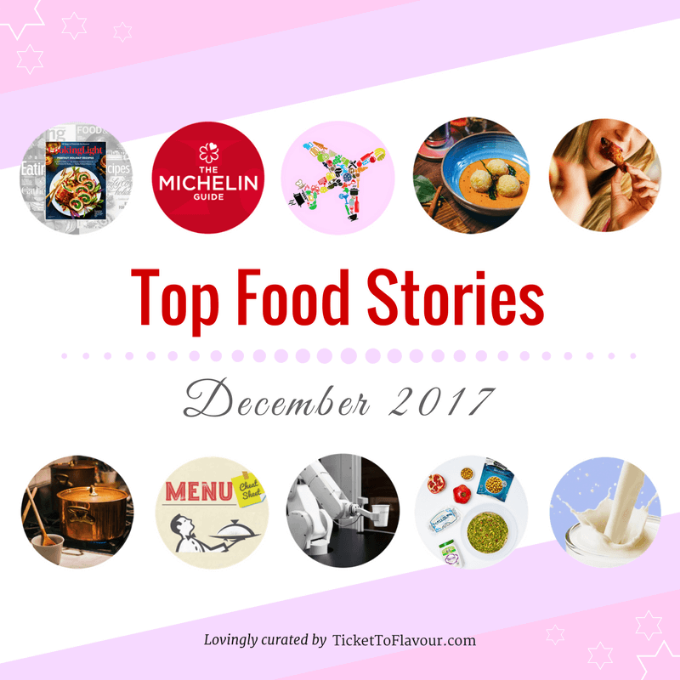Who is credited for curating the food stories?
Using the visual information from the image, give a one-word or short-phrase answer.

TicketToFlavour